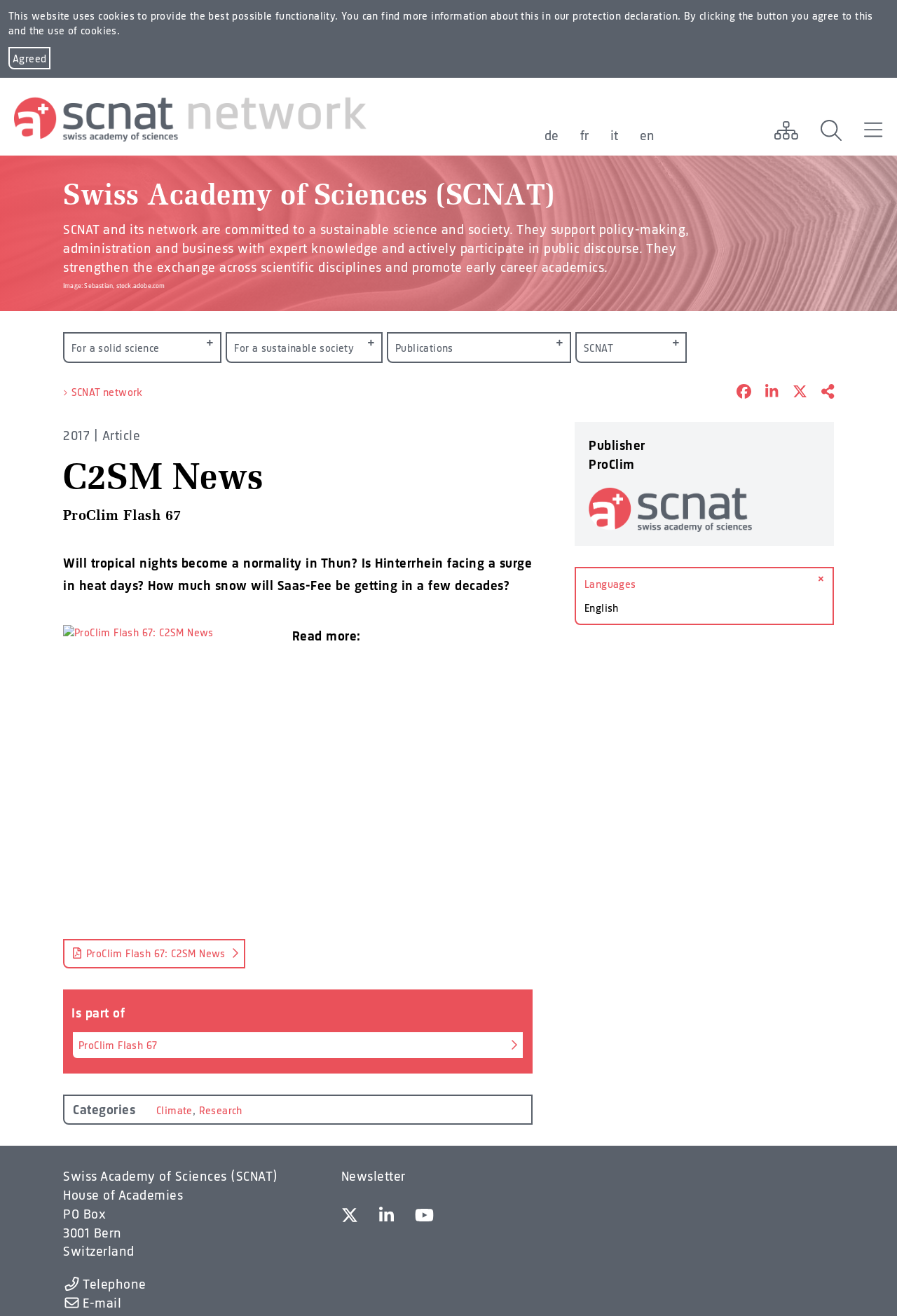Pinpoint the bounding box coordinates of the clickable element needed to complete the instruction: "Click the 'ProClim Flash 67: C2SM News' link". The coordinates should be provided as four float numbers between 0 and 1: [left, top, right, bottom].

[0.07, 0.475, 0.306, 0.698]